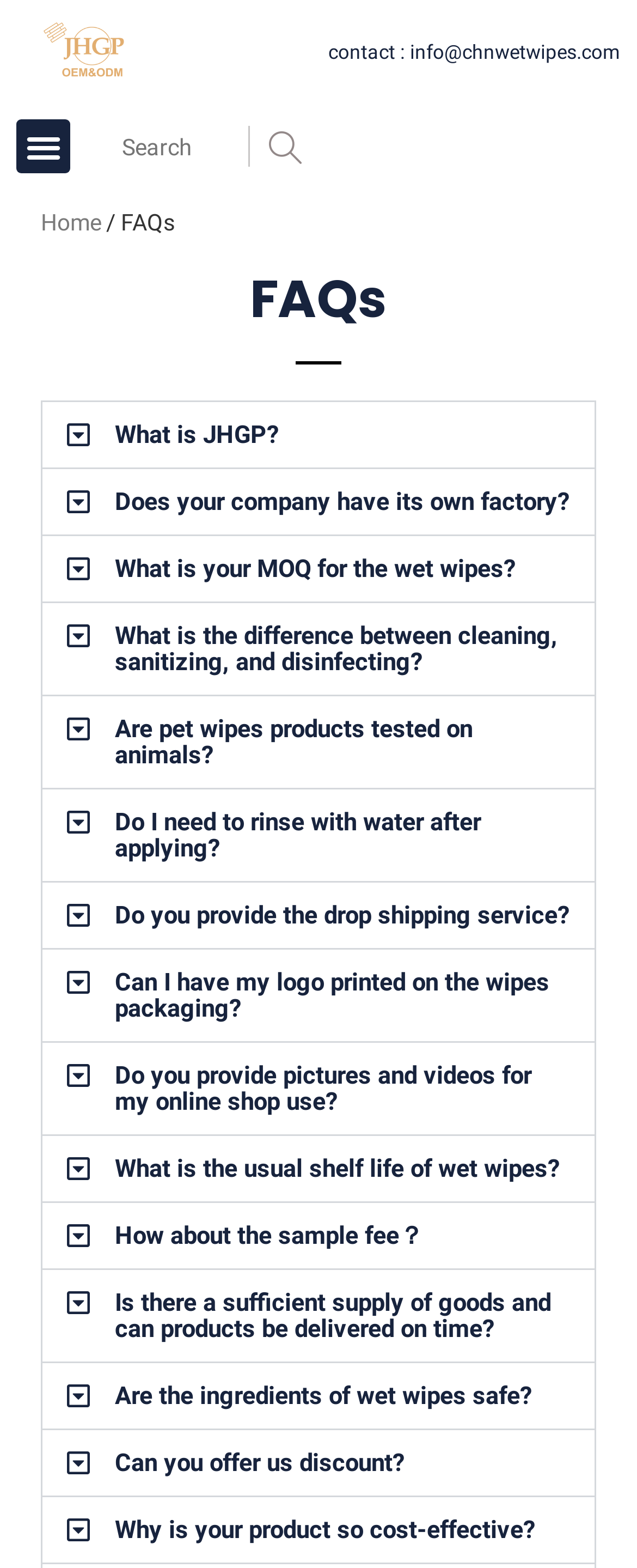Determine the bounding box coordinates of the target area to click to execute the following instruction: "Read the FAQs."

[0.064, 0.175, 0.936, 0.208]